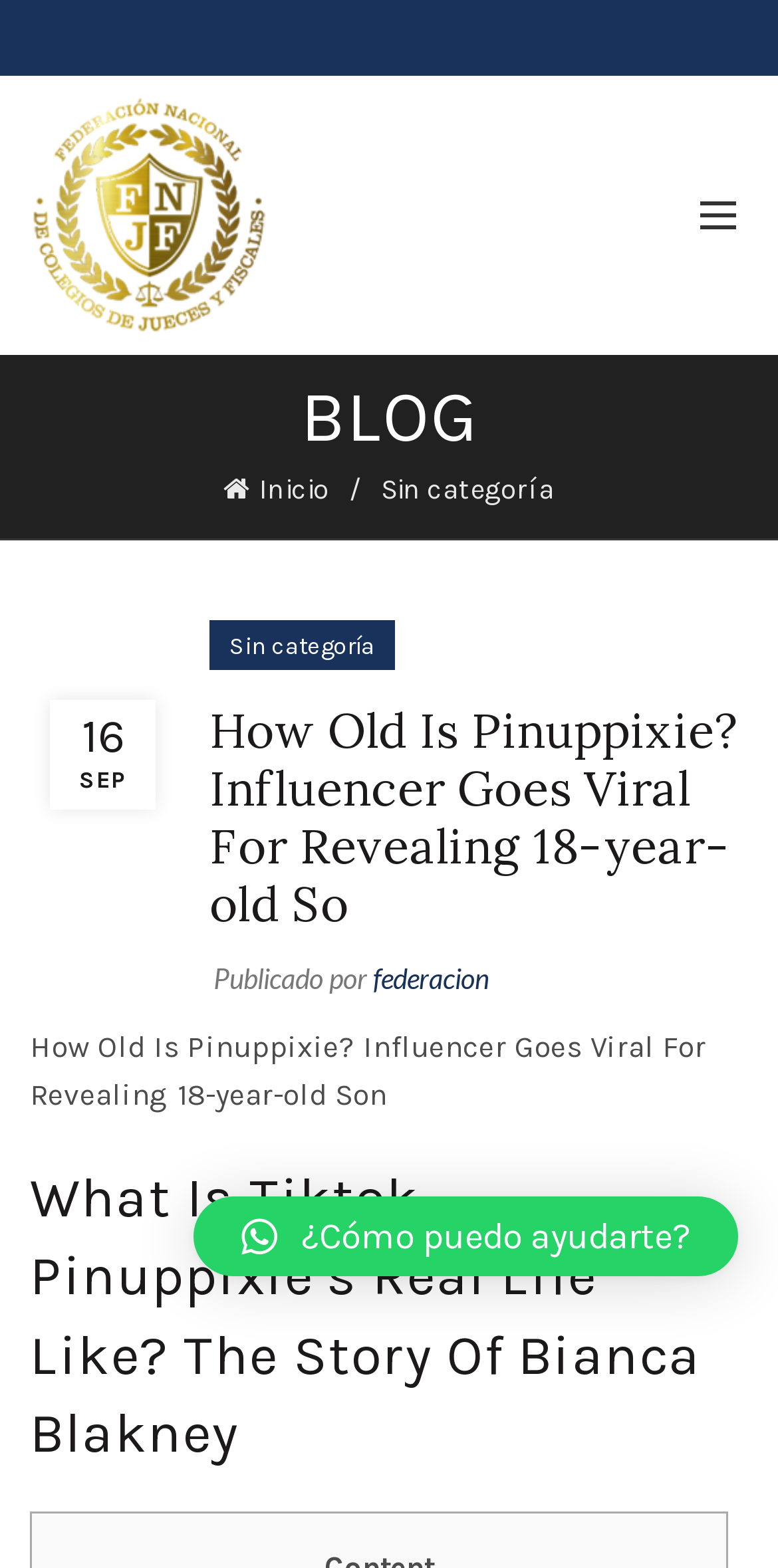Provide the bounding box coordinates of the UI element this sentence describes: "× ¿Cómo puedo ayudarte?".

[0.249, 0.763, 0.949, 0.814]